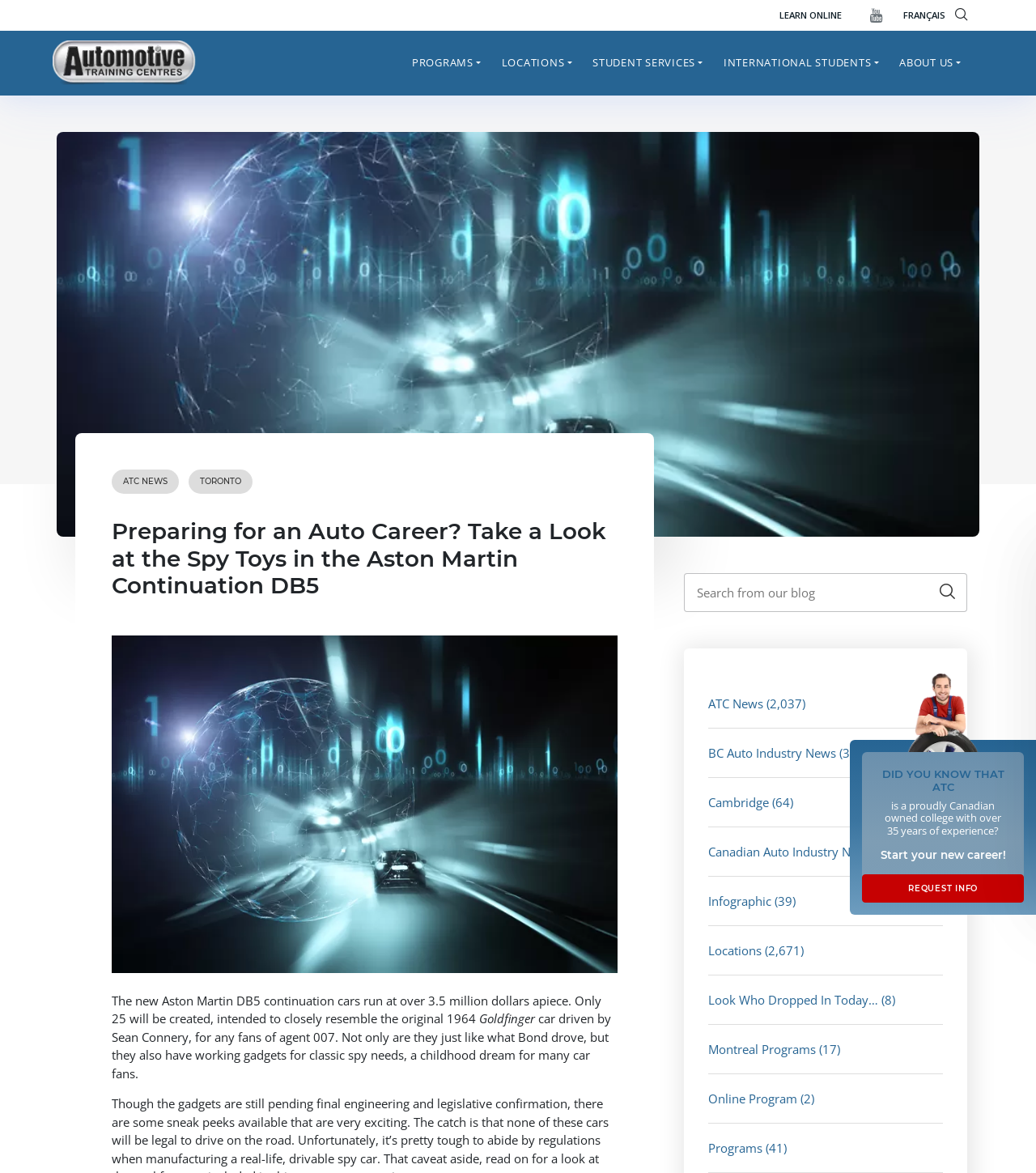Specify the bounding box coordinates for the region that must be clicked to perform the given instruction: "Search from our blog".

[0.66, 0.489, 0.934, 0.522]